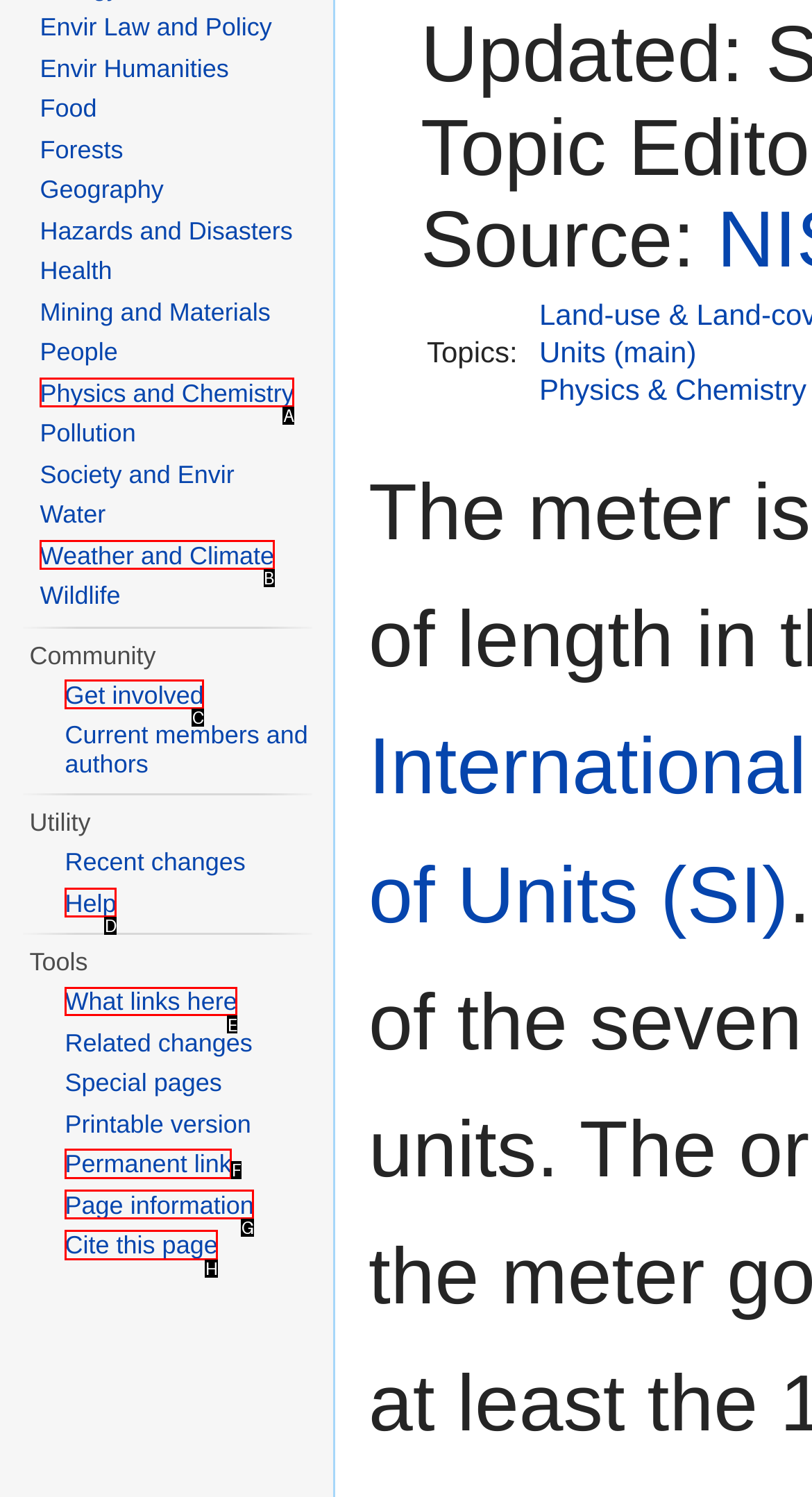Point out the option that best suits the description: What links here
Indicate your answer with the letter of the selected choice.

E